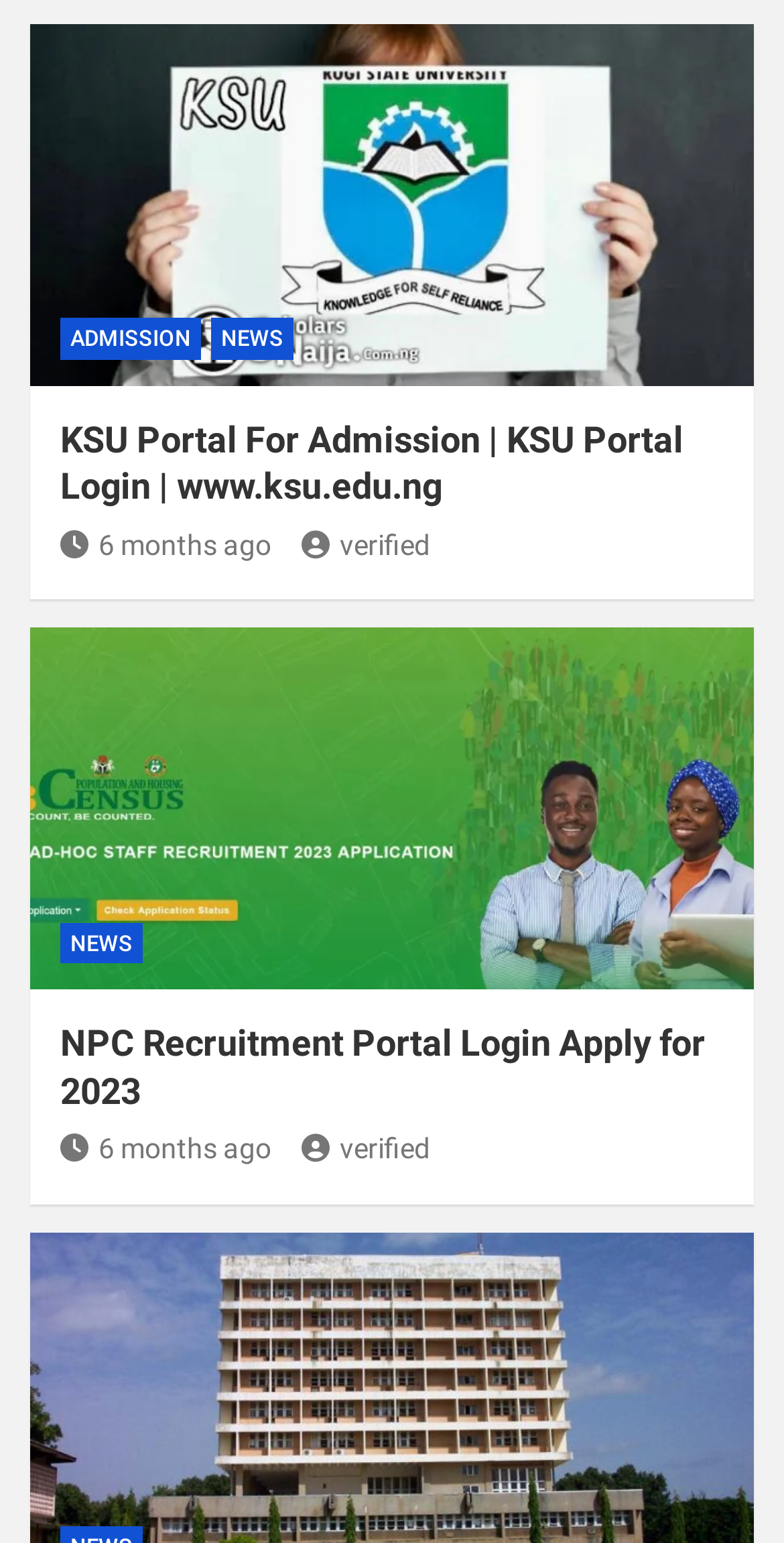Please specify the bounding box coordinates for the clickable region that will help you carry out the instruction: "Click on ADMISSION link".

[0.077, 0.206, 0.256, 0.233]